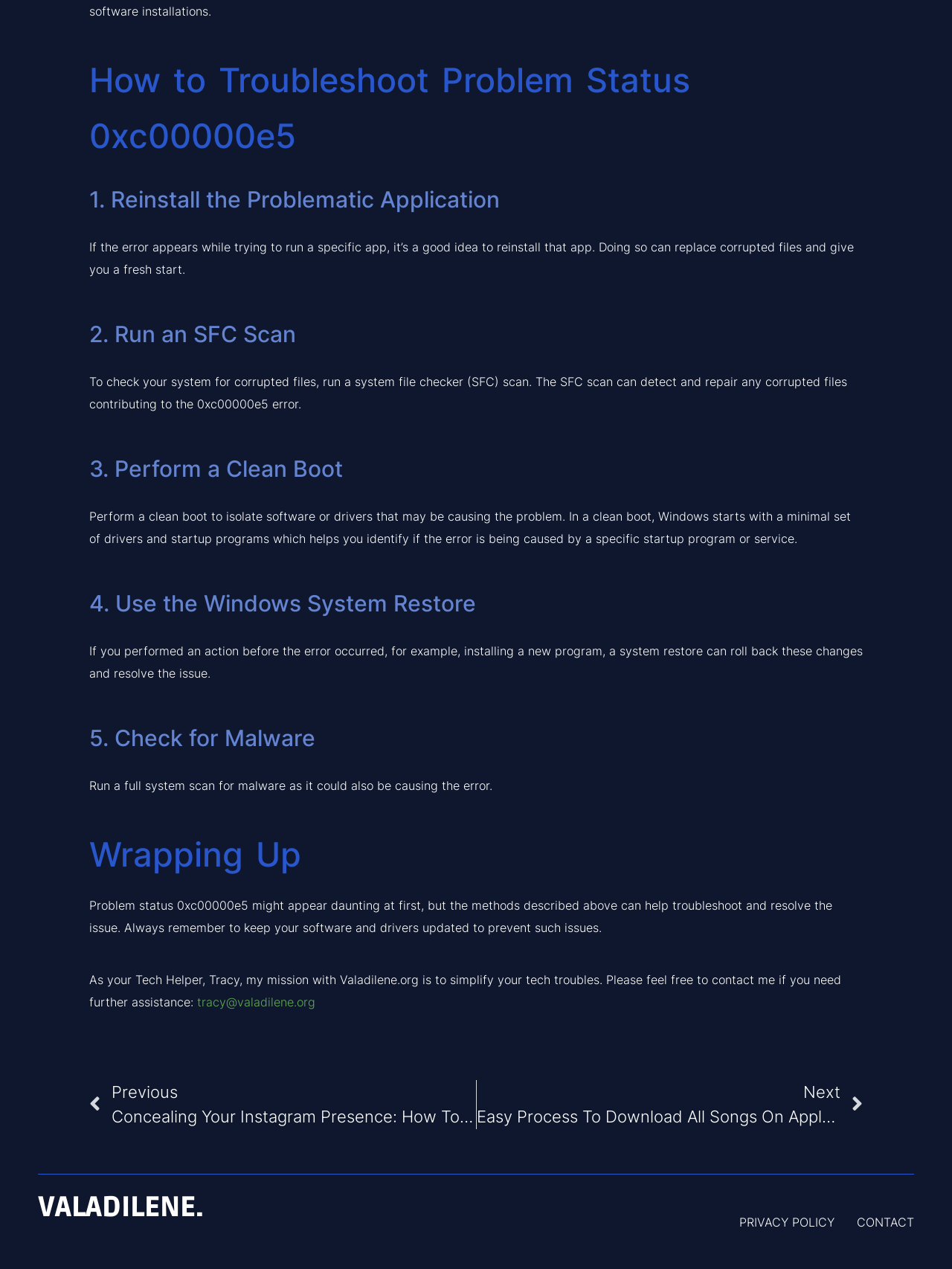What is the error code being troubleshooted?
Could you answer the question in a detailed manner, providing as much information as possible?

The error code being troubleshooted is mentioned in the main heading of the webpage, 'How to Troubleshoot Problem Status 0xc00000e5', which indicates that the webpage is providing solutions to resolve the issue with this specific error code.